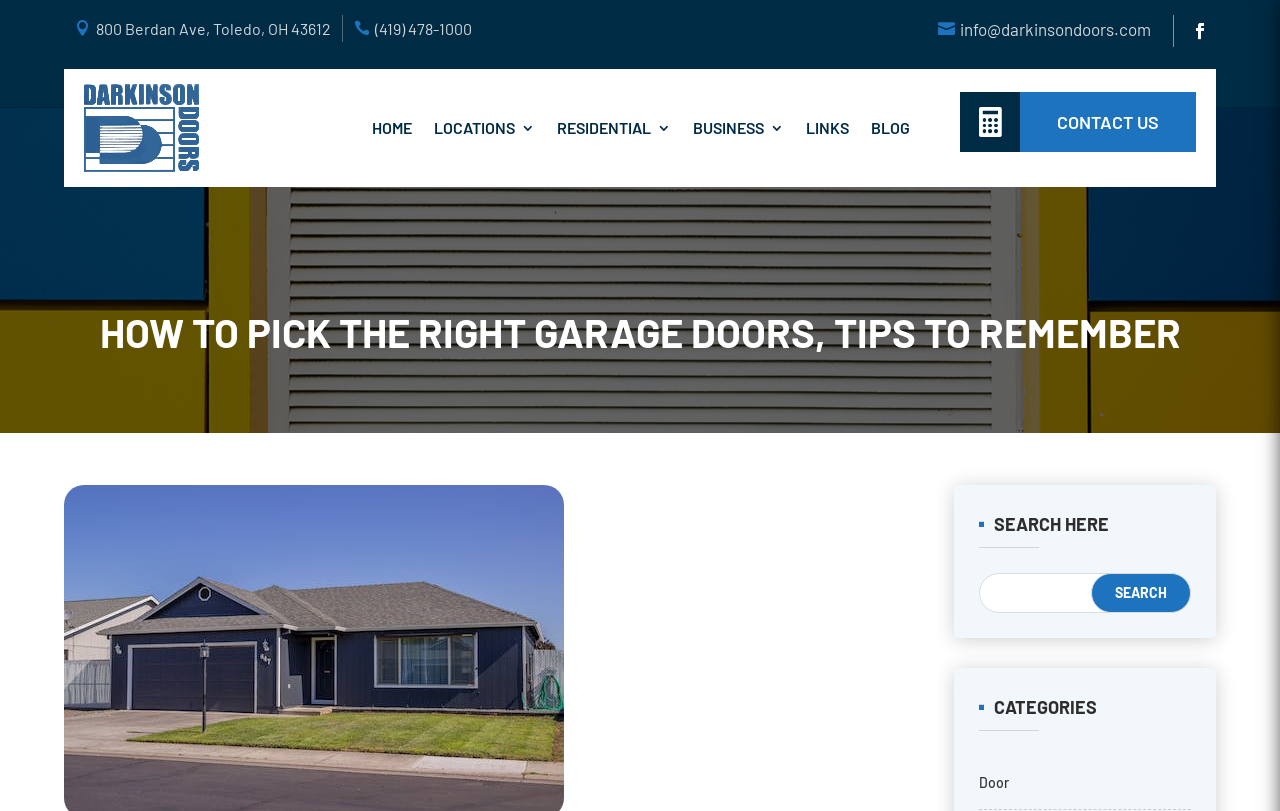Please identify the bounding box coordinates of the element's region that should be clicked to execute the following instruction: "click the contact us link". The bounding box coordinates must be four float numbers between 0 and 1, i.e., [left, top, right, bottom].

[0.826, 0.137, 0.905, 0.164]